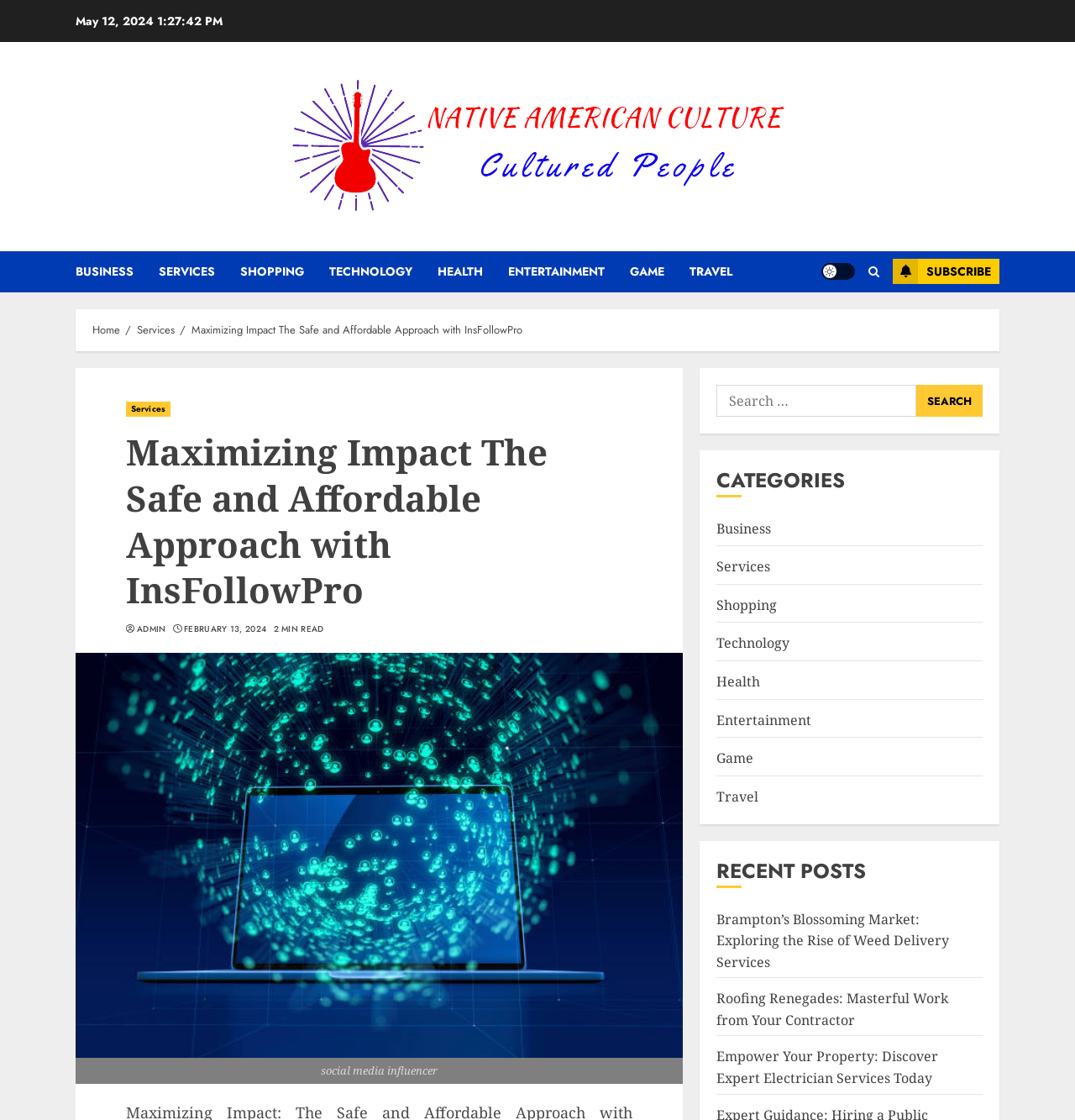Please locate the bounding box coordinates of the element that should be clicked to complete the given instruction: "Click on the 'Native American Culture' link".

[0.263, 0.06, 0.737, 0.201]